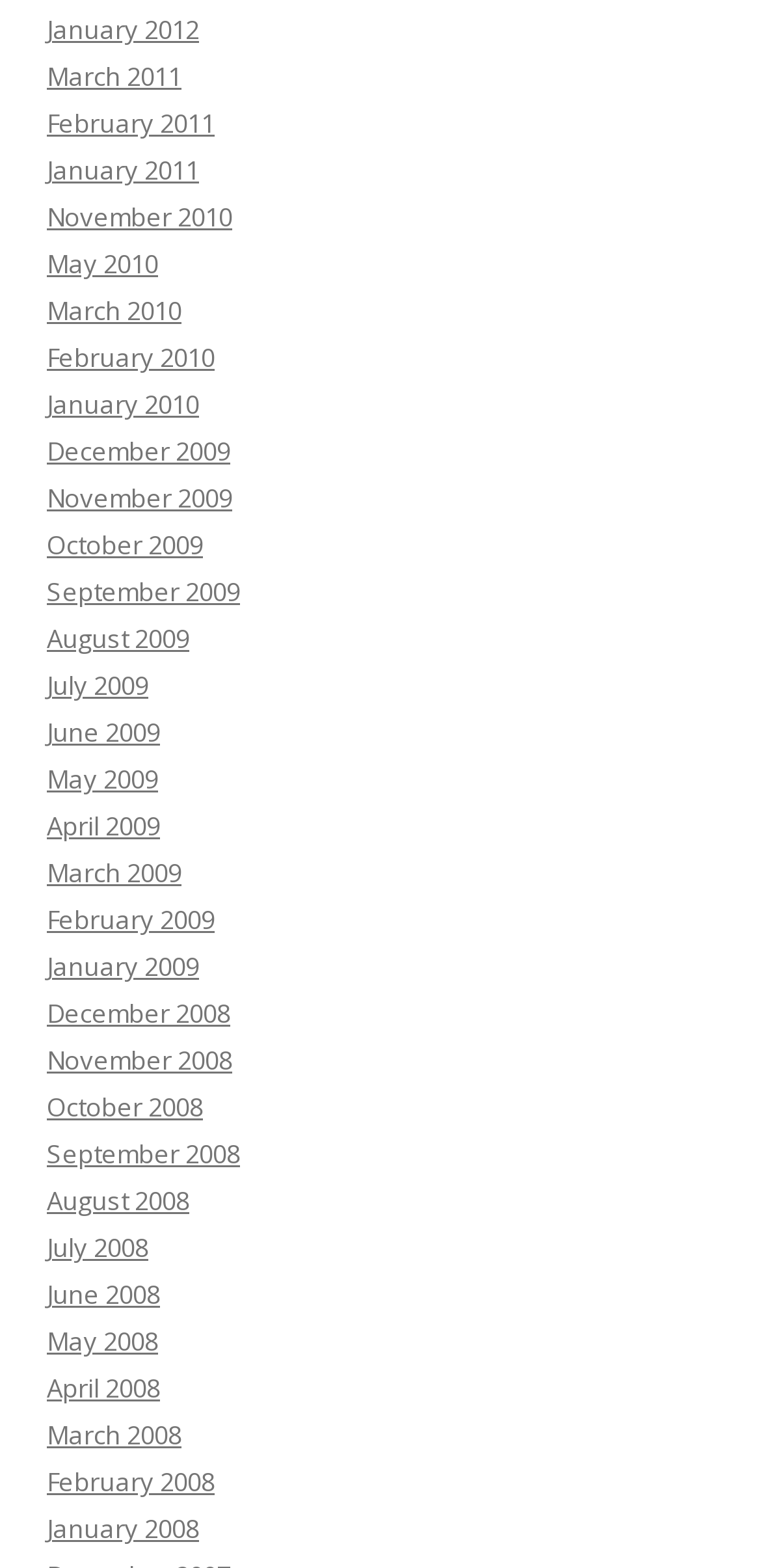Please identify the bounding box coordinates of where to click in order to follow the instruction: "Explore January 2011 content".

[0.062, 0.098, 0.262, 0.12]